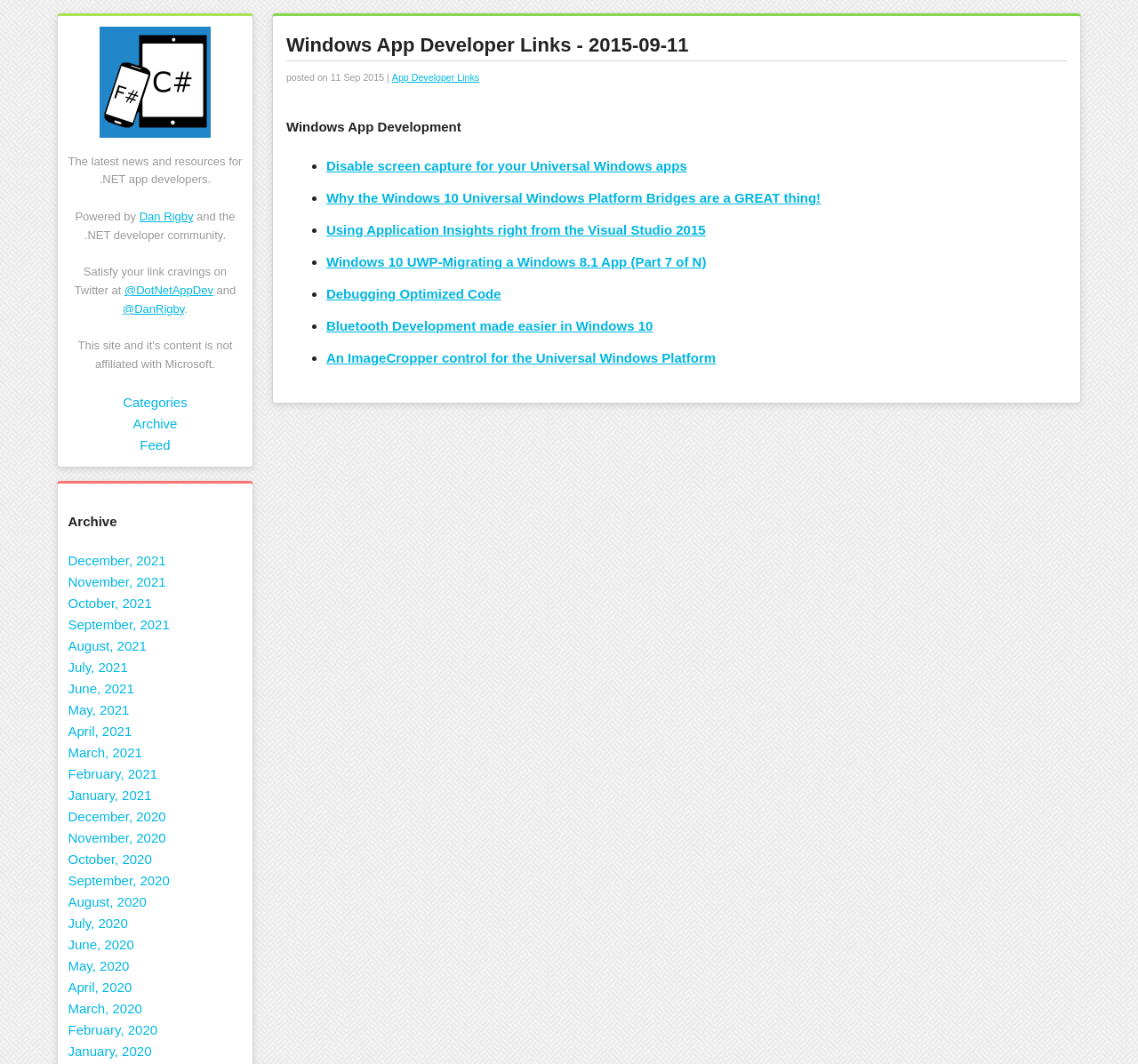From the element description: "June, 2020", extract the bounding box coordinates of the UI element. The coordinates should be expressed as four float numbers between 0 and 1, in the order [left, top, right, bottom].

[0.06, 0.879, 0.118, 0.896]